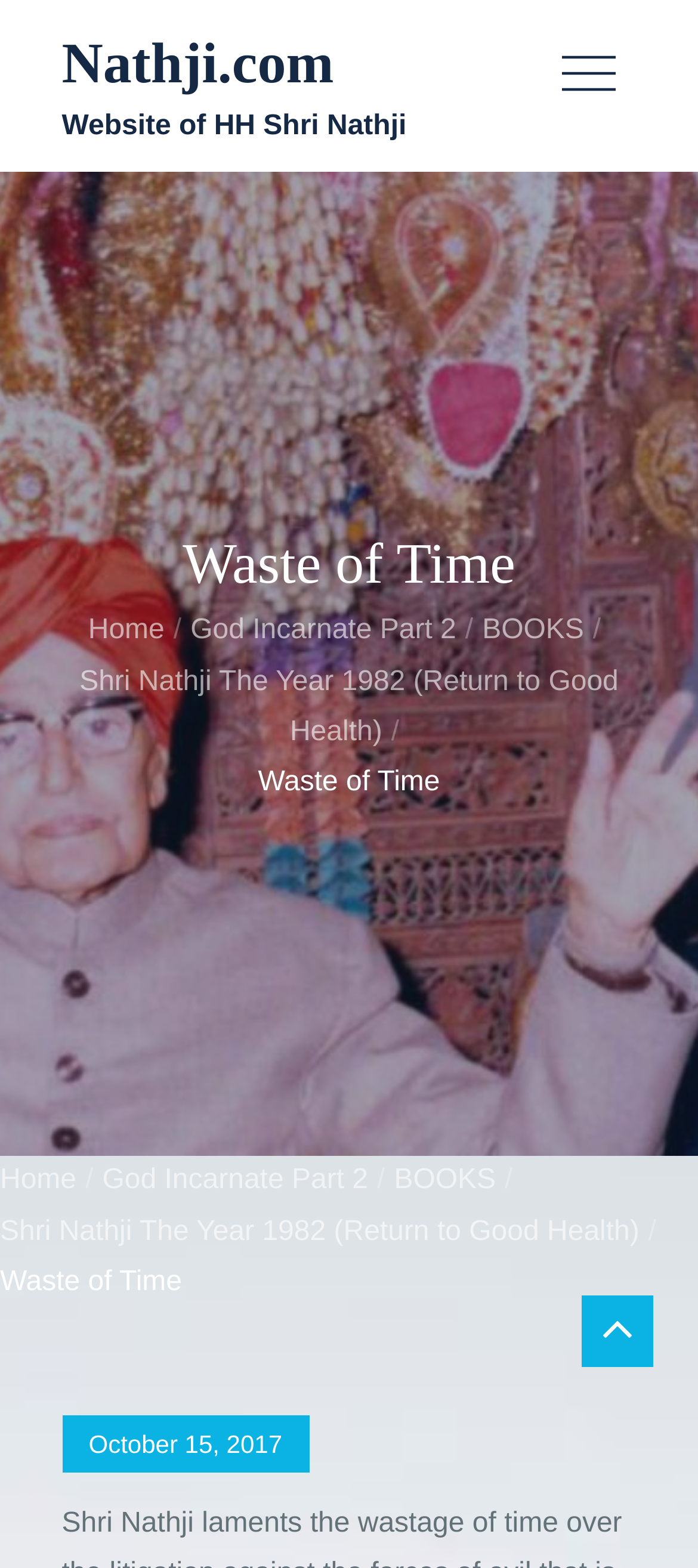Provide a single word or phrase answer to the question: 
What is the title of the current page?

Waste of Time